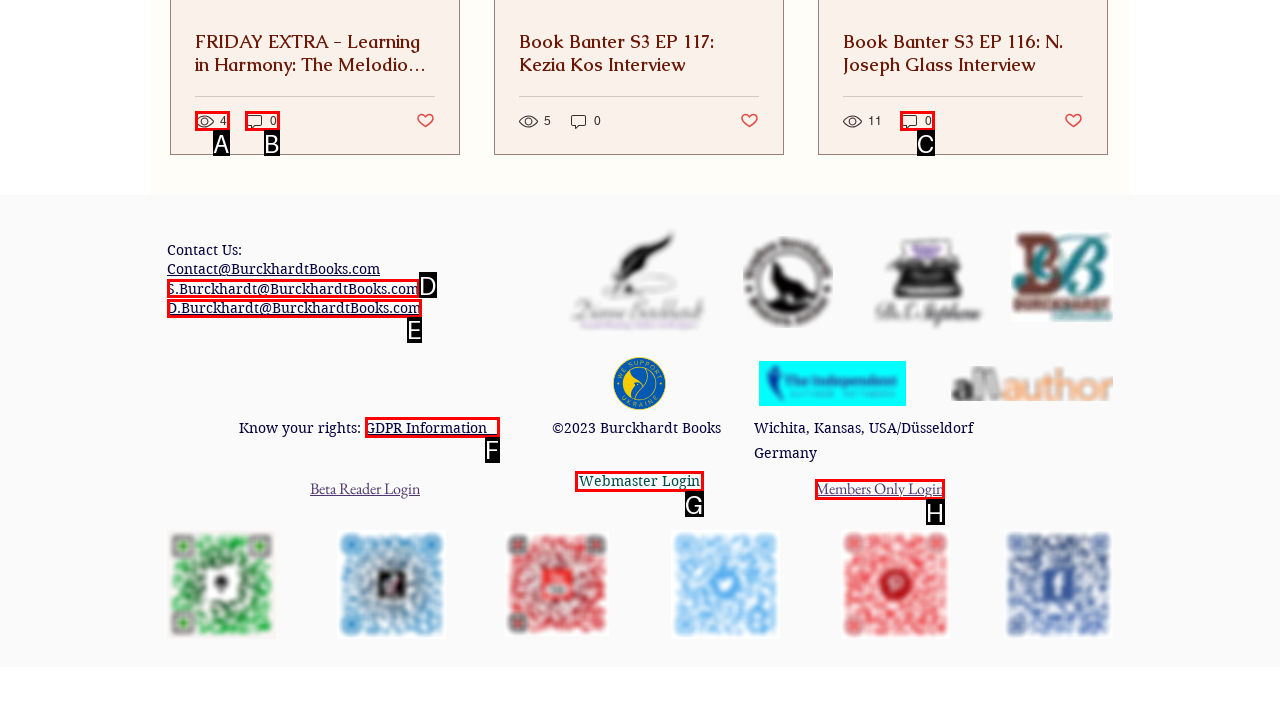Given the description: 0, identify the matching HTML element. Provide the letter of the correct option.

B